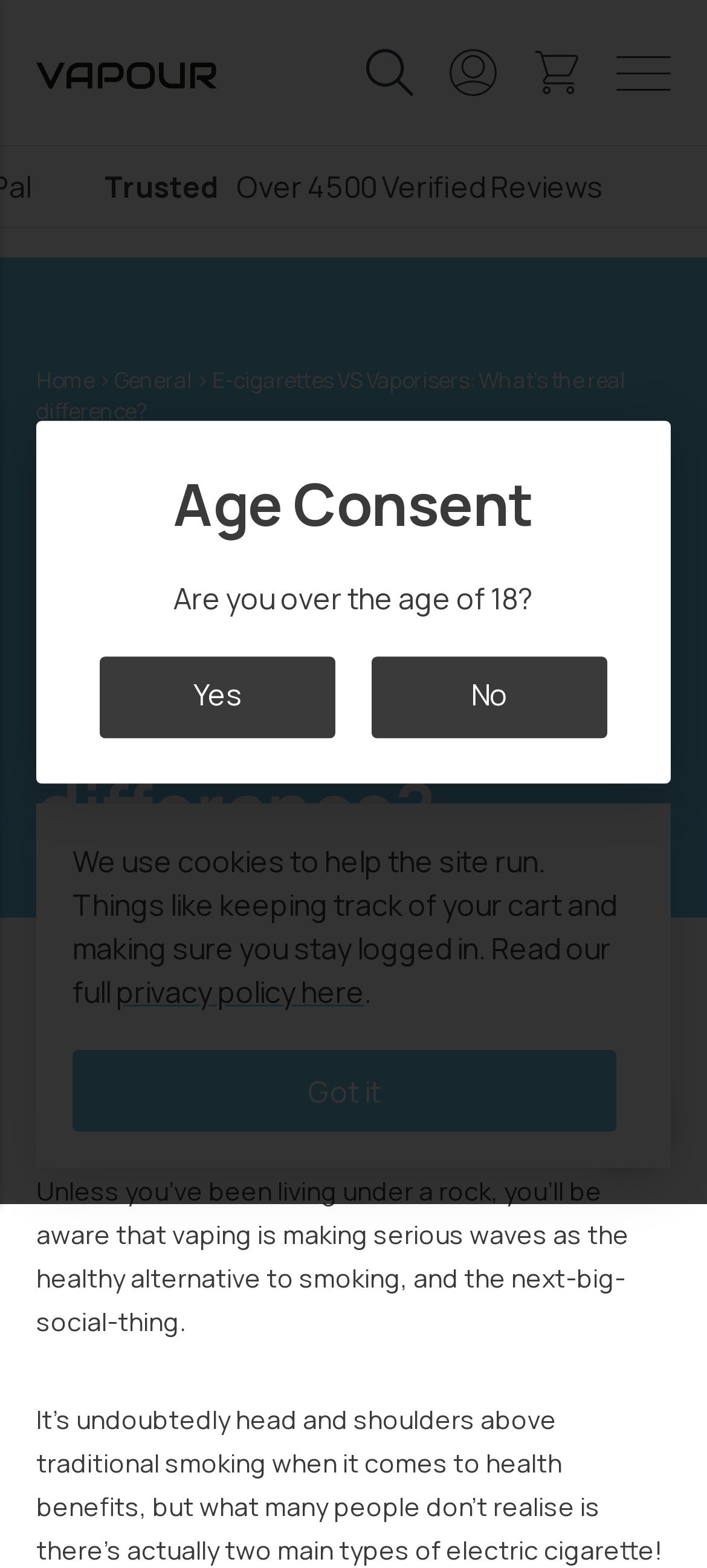Pinpoint the bounding box coordinates of the element that must be clicked to accomplish the following instruction: "Go to the 'Home' page". The coordinates should be in the format of four float numbers between 0 and 1, i.e., [left, top, right, bottom].

[0.051, 0.232, 0.133, 0.252]